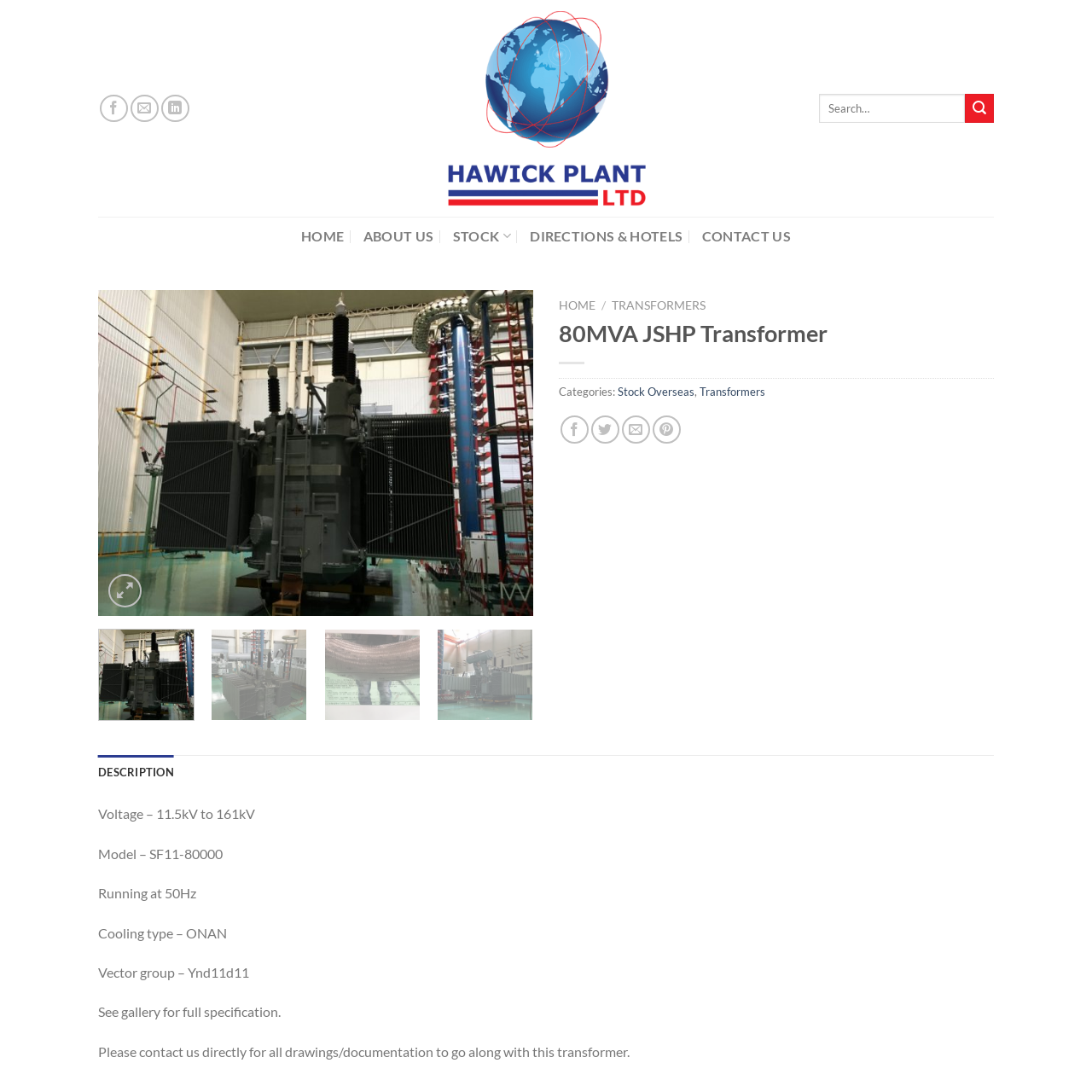Describe extensively the contents of the image within the red-bordered area.

This image features a diagram of an 80MVA JSHP Transformer, showcasing its detailed specifications and design aspects. The transformer is identified as a model SF11-80000, capable of operating at a voltage range from 11.5kV to 161kV and running at a frequency of 50Hz. It utilizes an ONAN cooling type and features a vector group configuration of Ynd11d11. The image serves as part of the product gallery, which invites viewers to explore further for comprehensive specifications and encourages inquiries for additional drawings and documentation related to the transformer.